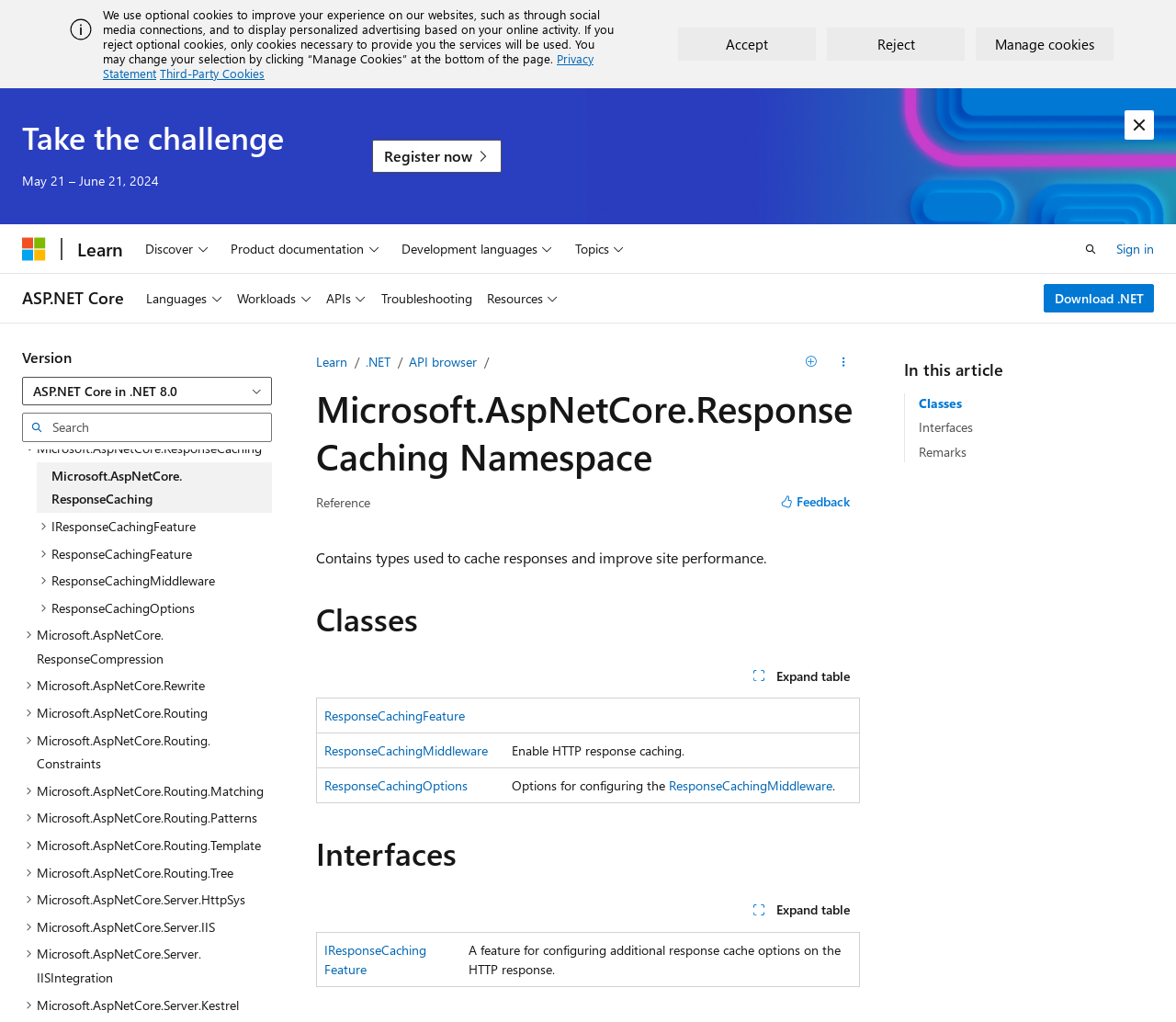Kindly determine the bounding box coordinates for the clickable area to achieve the given instruction: "Click the 'Feedback' button".

[0.655, 0.477, 0.731, 0.505]